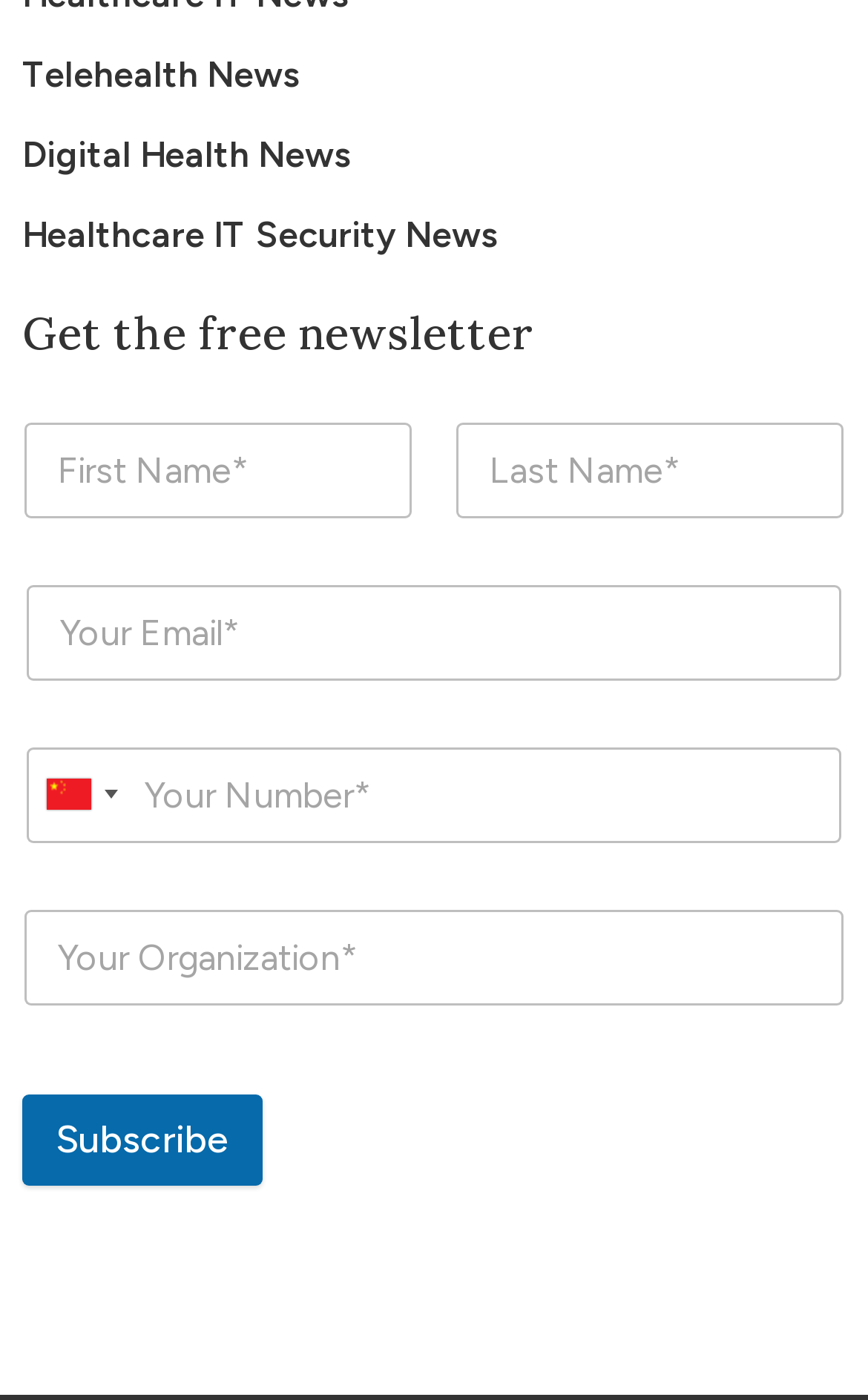Please provide the bounding box coordinates for the UI element as described: "Digital Health News". The coordinates must be four floats between 0 and 1, represented as [left, top, right, bottom].

[0.026, 0.095, 0.974, 0.128]